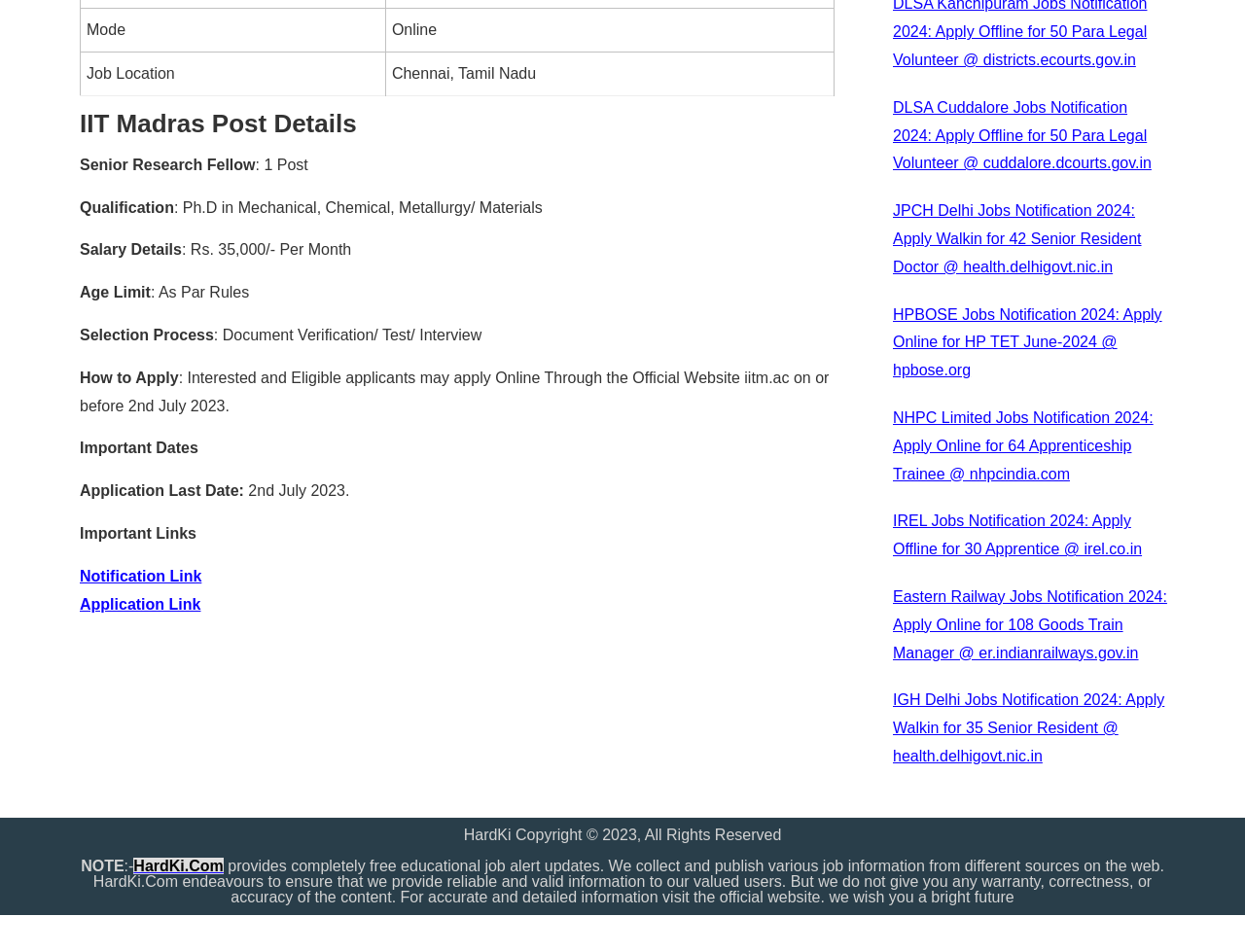Locate the bounding box coordinates of the UI element described by: "Application Link". Provide the coordinates as four float numbers between 0 and 1, formatted as [left, top, right, bottom].

[0.064, 0.626, 0.161, 0.643]